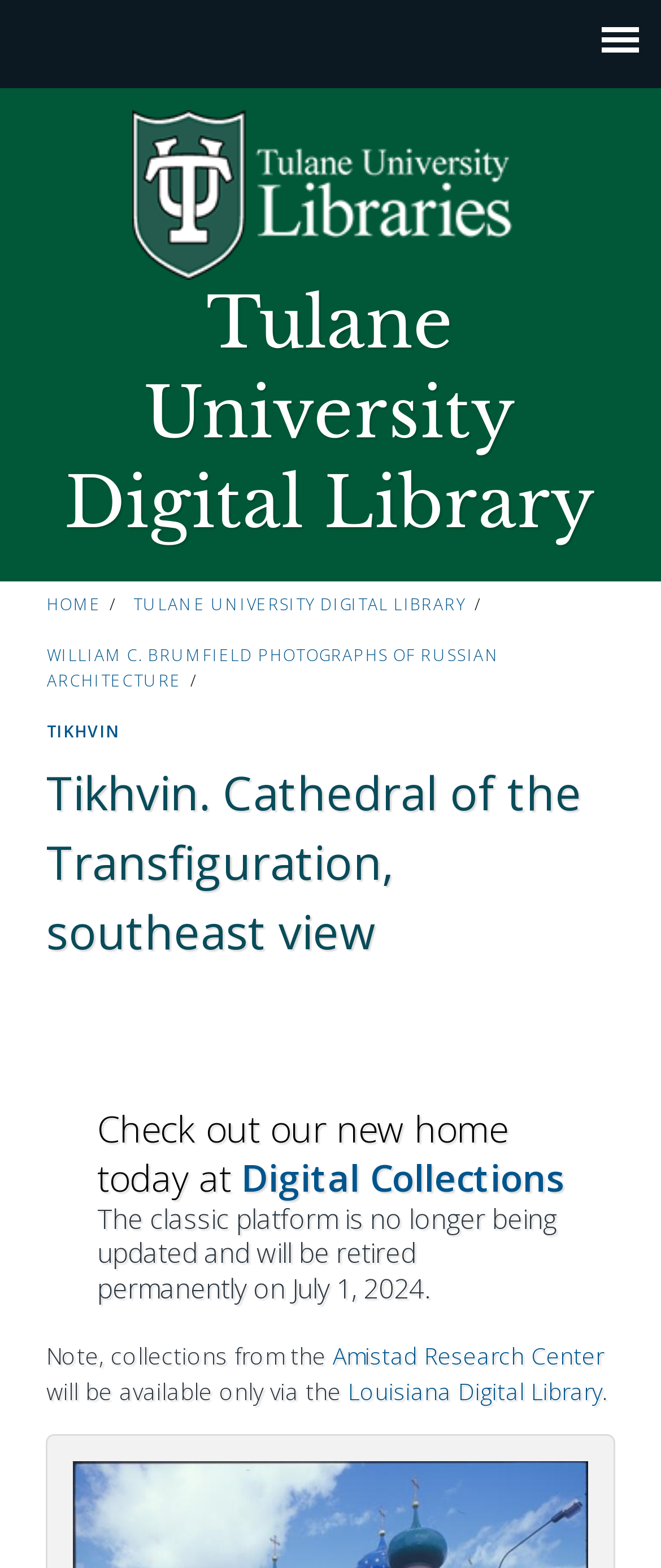Please identify the bounding box coordinates of the element I need to click to follow this instruction: "Click the Home link".

[0.064, 0.07, 0.936, 0.178]